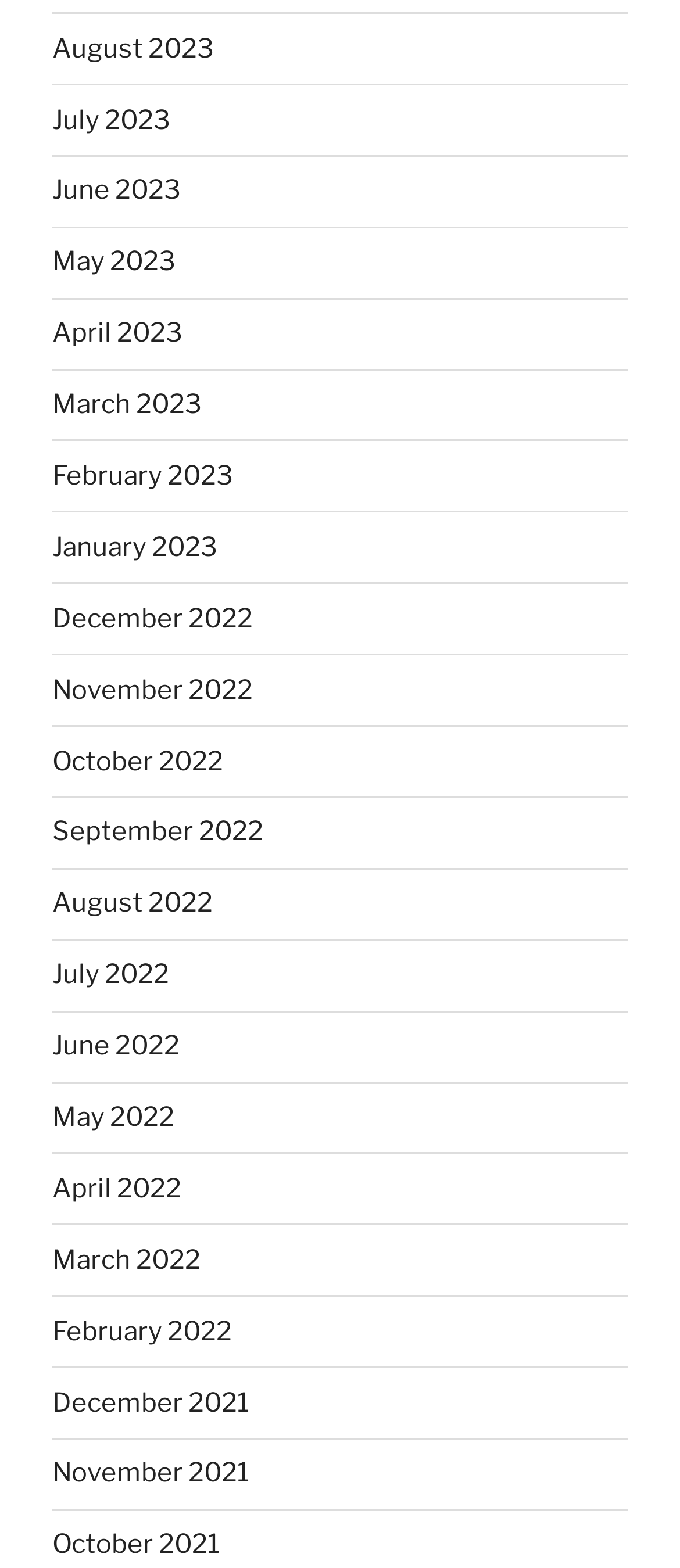Are the links in chronological order?
Using the details from the image, give an elaborate explanation to answer the question.

By examining the text of the links, I can see that they are listed in reverse chronological order, with the most recent month first and the oldest month last. This suggests that the links are in chronological order, with the most recent month at the top and the oldest month at the bottom.